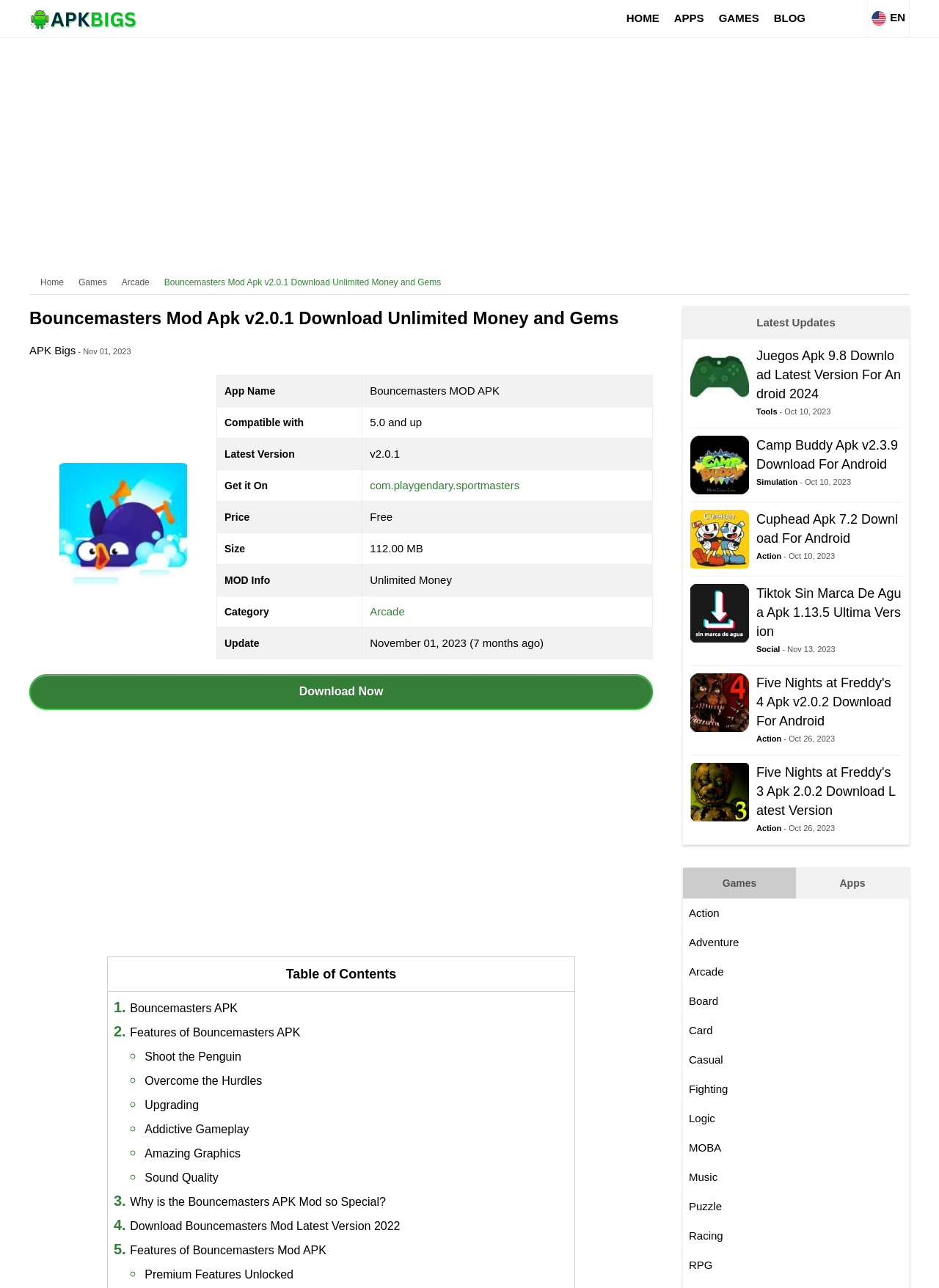Specify the bounding box coordinates of the region I need to click to perform the following instruction: "Click on the 'APK Bigs' link". The coordinates must be four float numbers in the range of 0 to 1, i.e., [left, top, right, bottom].

[0.031, 0.267, 0.081, 0.277]